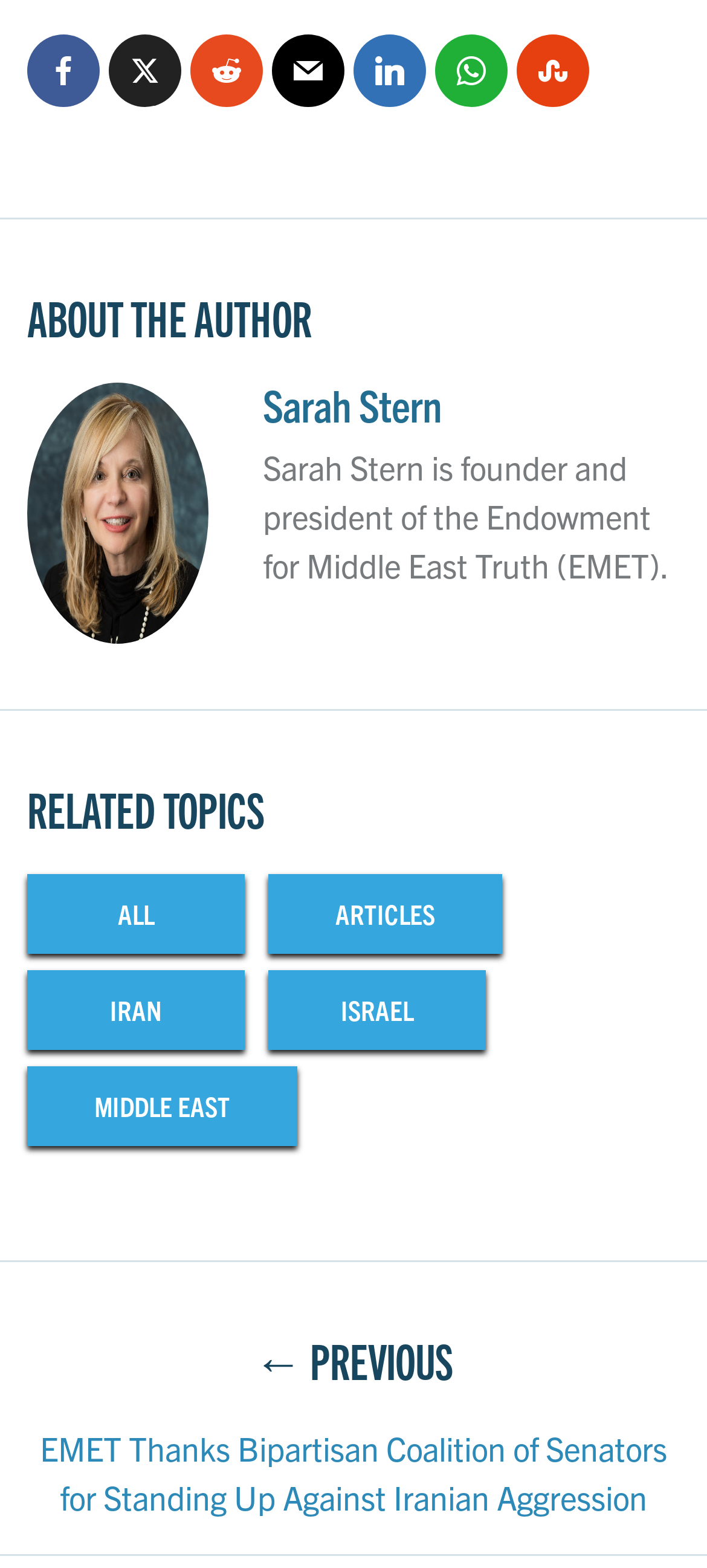Please identify the bounding box coordinates of the region to click in order to complete the task: "go to the PREVIOUS page". The coordinates must be four float numbers between 0 and 1, specified as [left, top, right, bottom].

[0.038, 0.846, 0.962, 0.888]